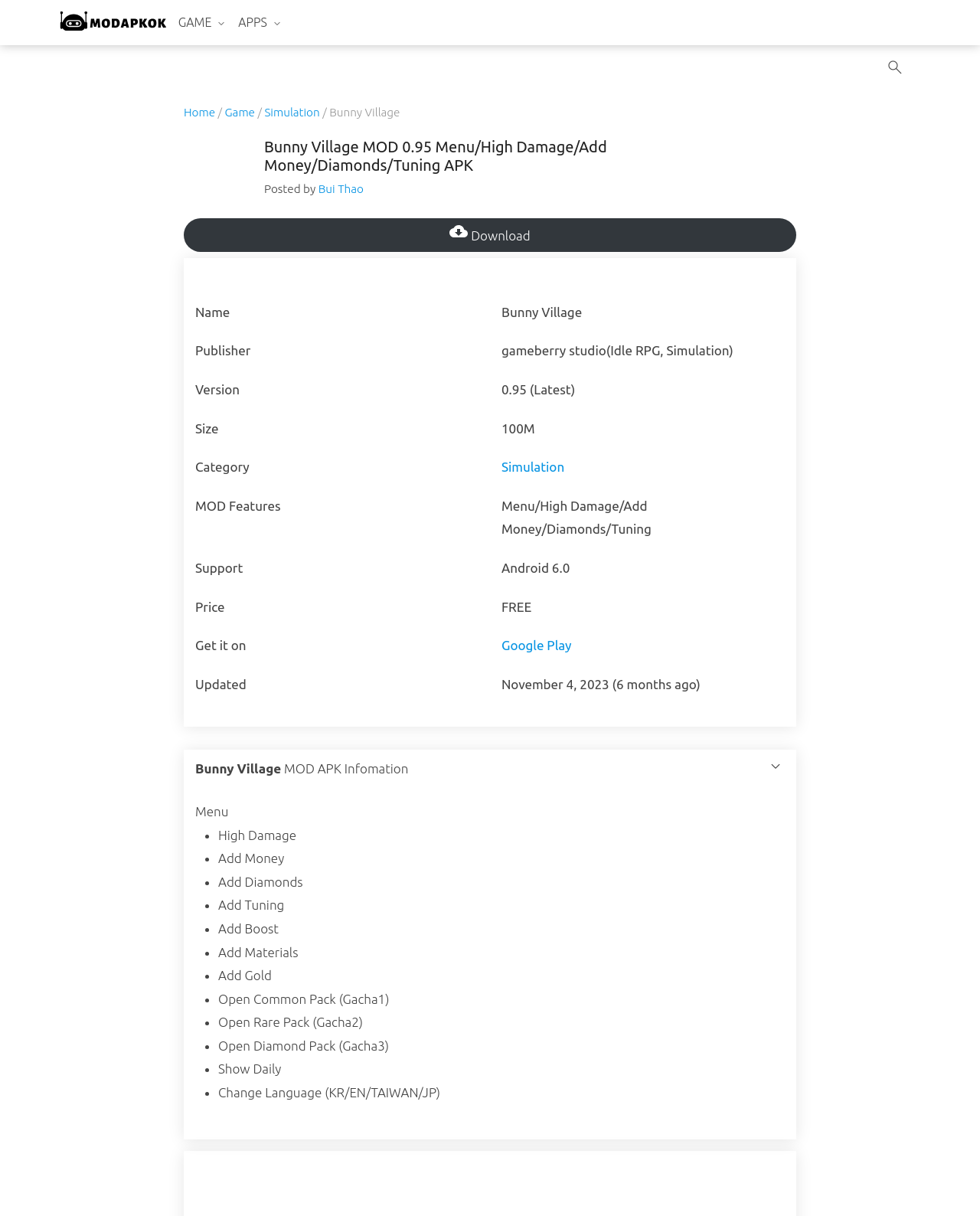What is the name of the game?
Refer to the screenshot and respond with a concise word or phrase.

Bunny Village